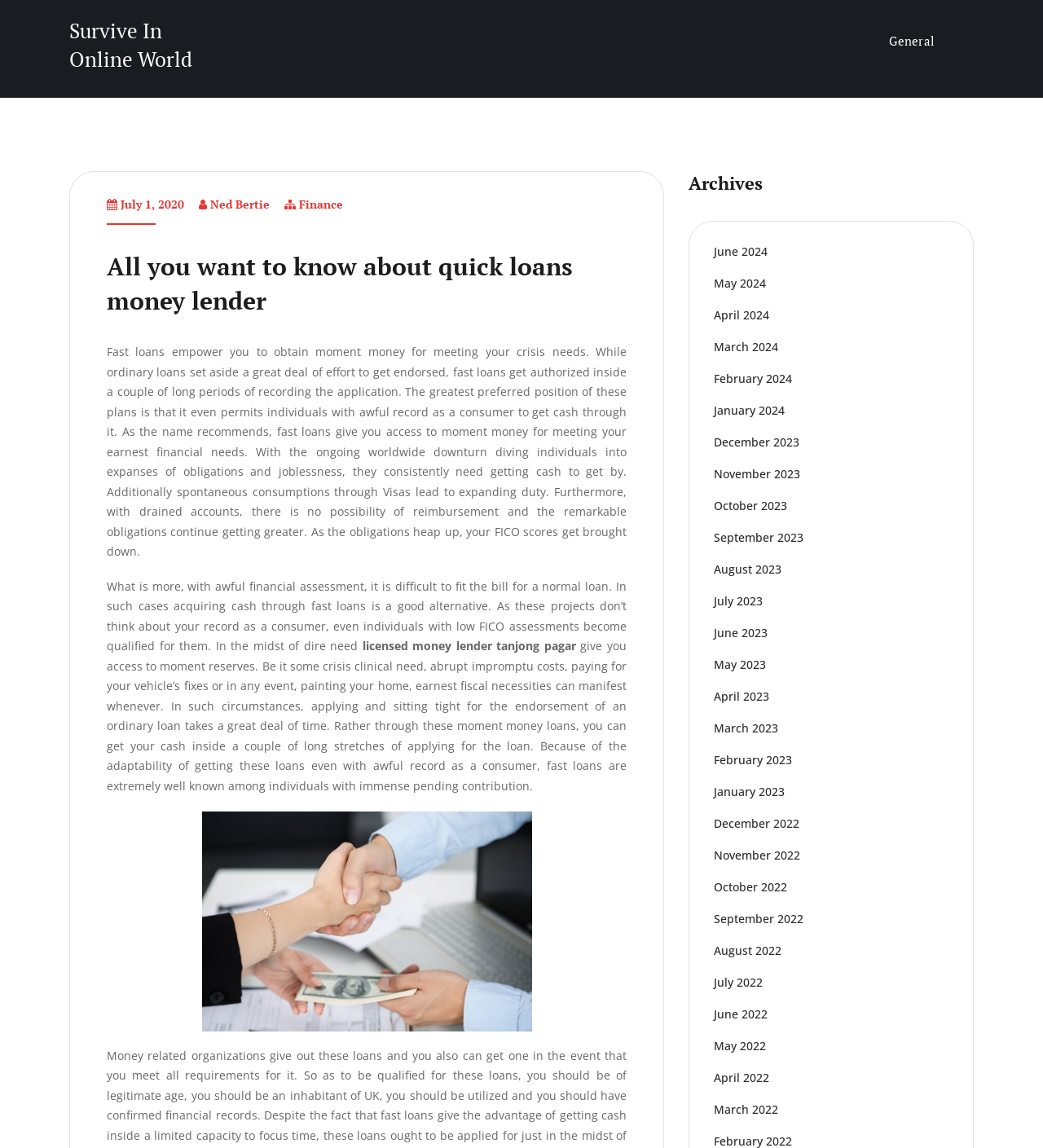Respond to the question below with a single word or phrase:
What is the alternative to normal loans for people with bad credit?

Fast loans